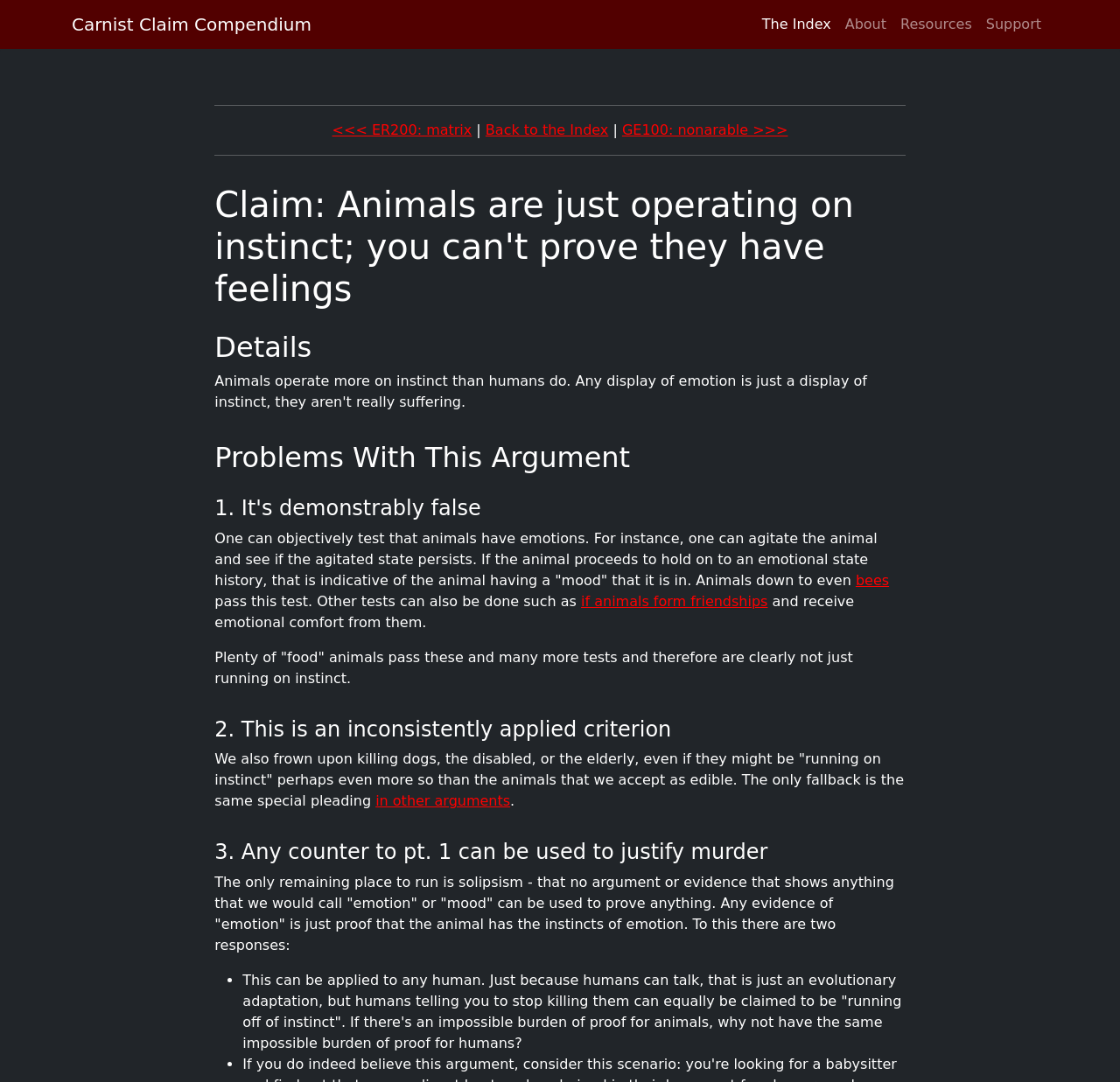Locate the coordinates of the bounding box for the clickable region that fulfills this instruction: "Click on the 'Carnist Claim Compendium' link".

[0.064, 0.006, 0.278, 0.039]